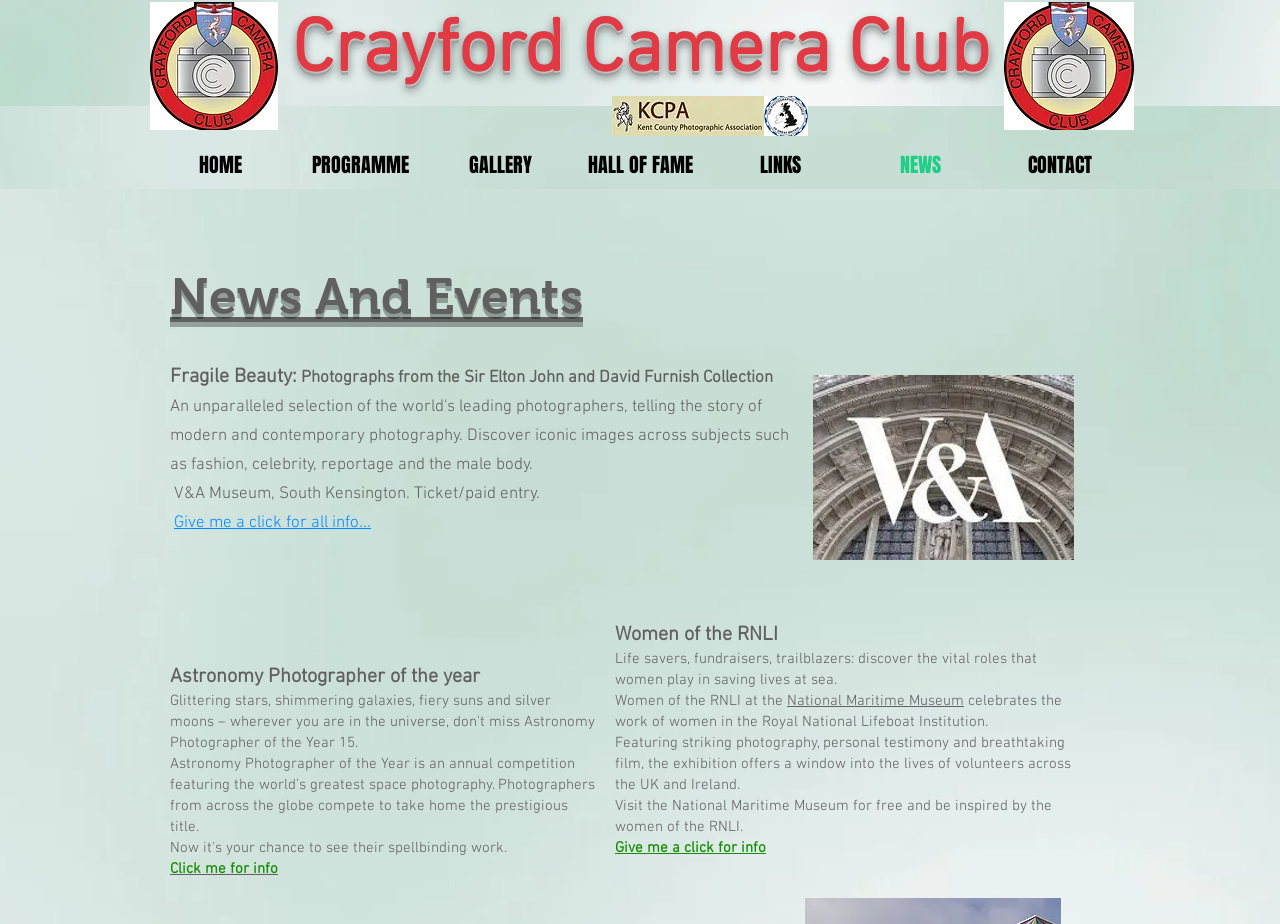Please identify the bounding box coordinates of where to click in order to follow the instruction: "Visit Facebook".

[0.661, 0.105, 0.691, 0.147]